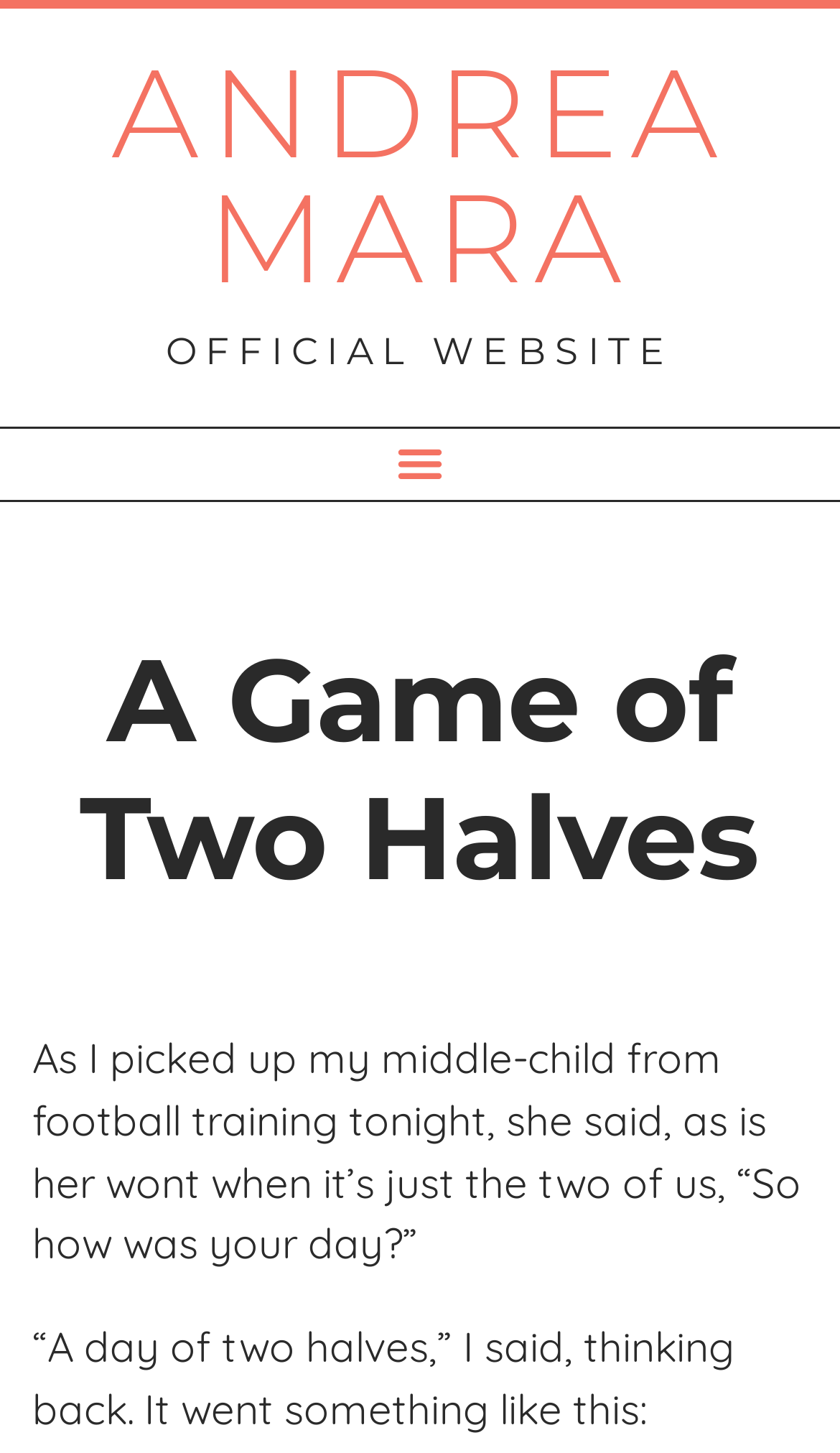Please provide the bounding box coordinates for the UI element as described: "print". The coordinates must be four floats between 0 and 1, represented as [left, top, right, bottom].

None